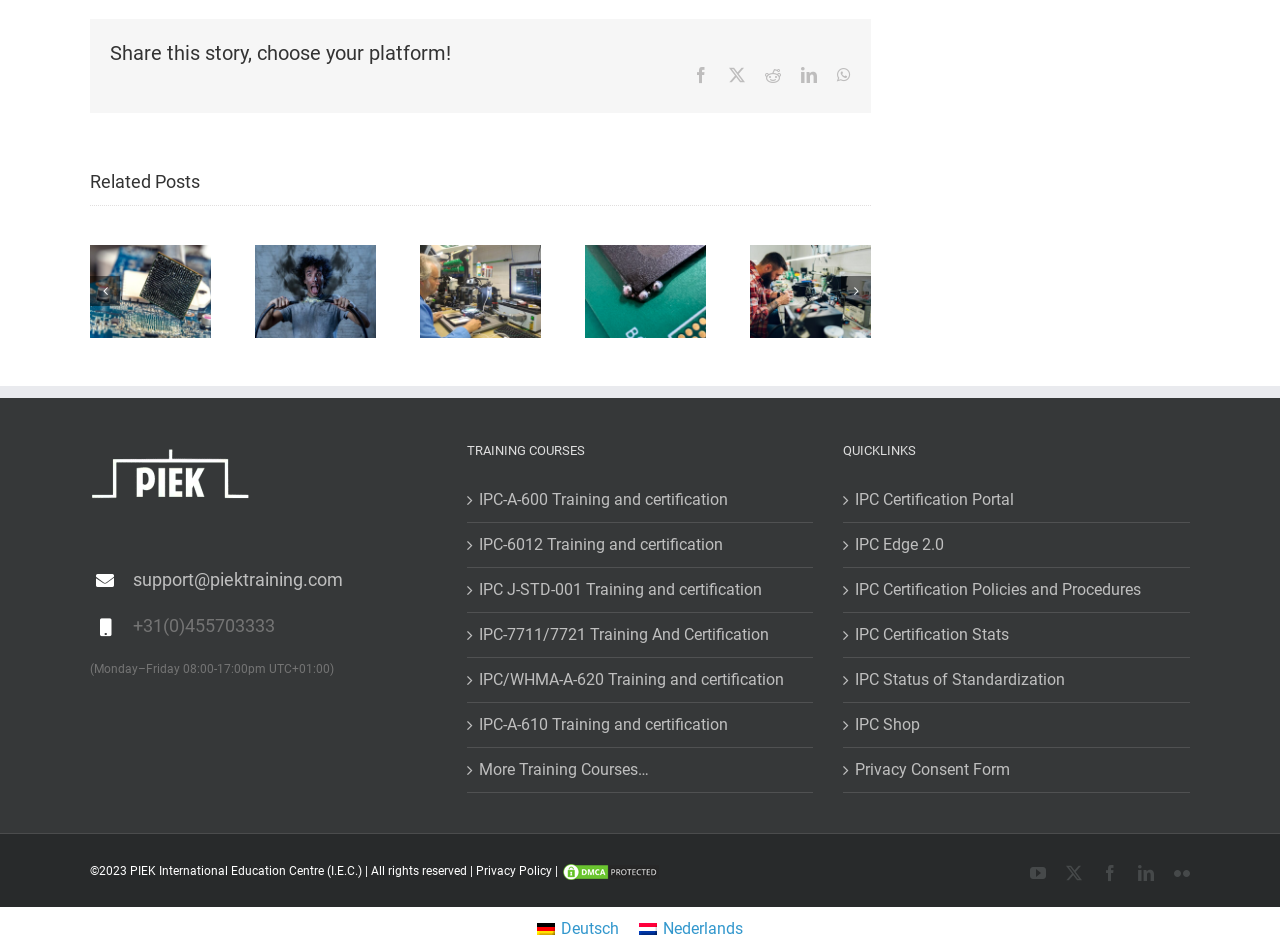Given the element description, predict the bounding box coordinates in the format (top-left x, top-left y, bottom-right x, bottom-right y), using floating point numbers between 0 and 1: Privacy Policy

[0.372, 0.923, 0.431, 0.938]